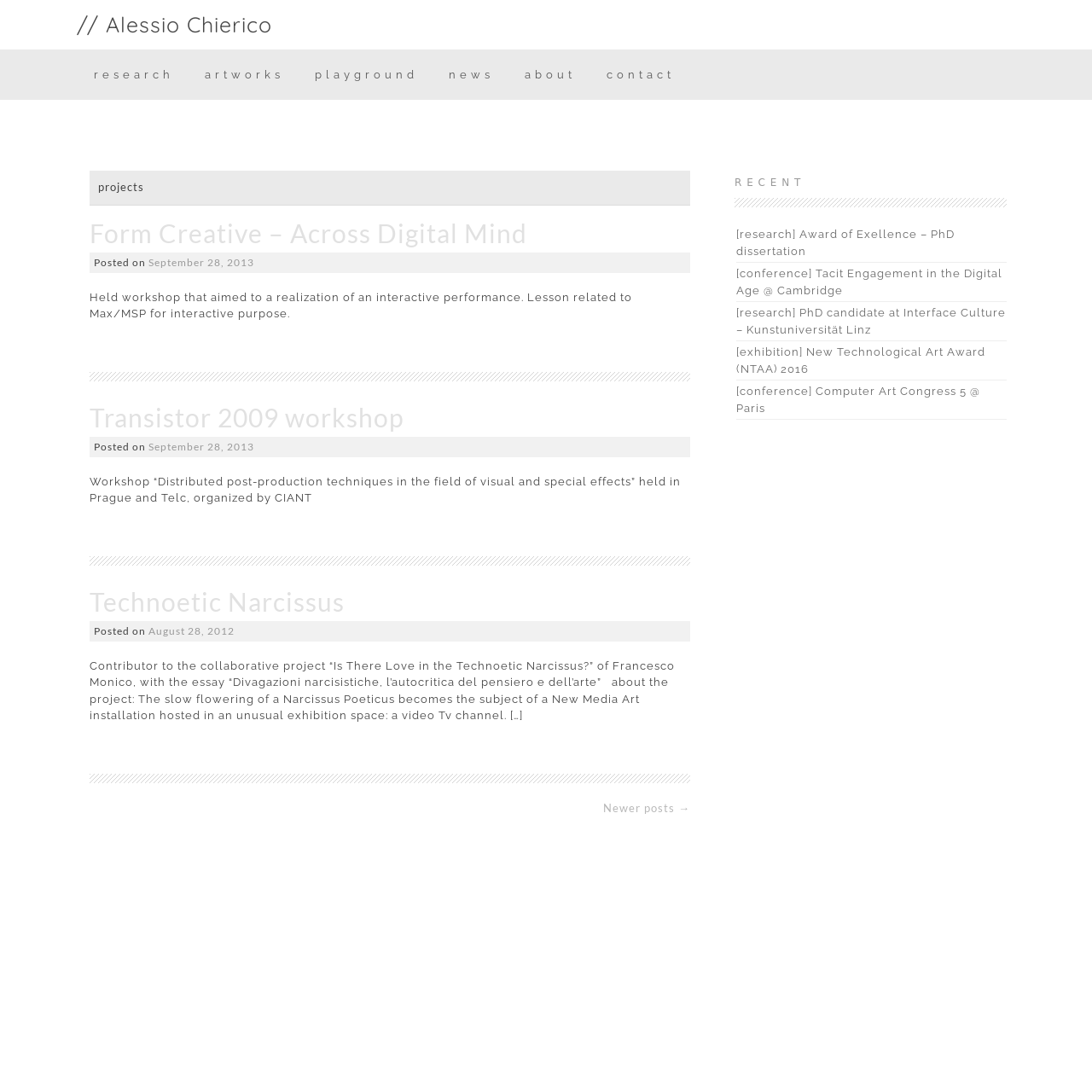Locate the bounding box coordinates of the region to be clicked to comply with the following instruction: "View 'Form Creative – Across Digital Mind' project". The coordinates must be four float numbers between 0 and 1, in the form [left, top, right, bottom].

[0.082, 0.199, 0.483, 0.227]